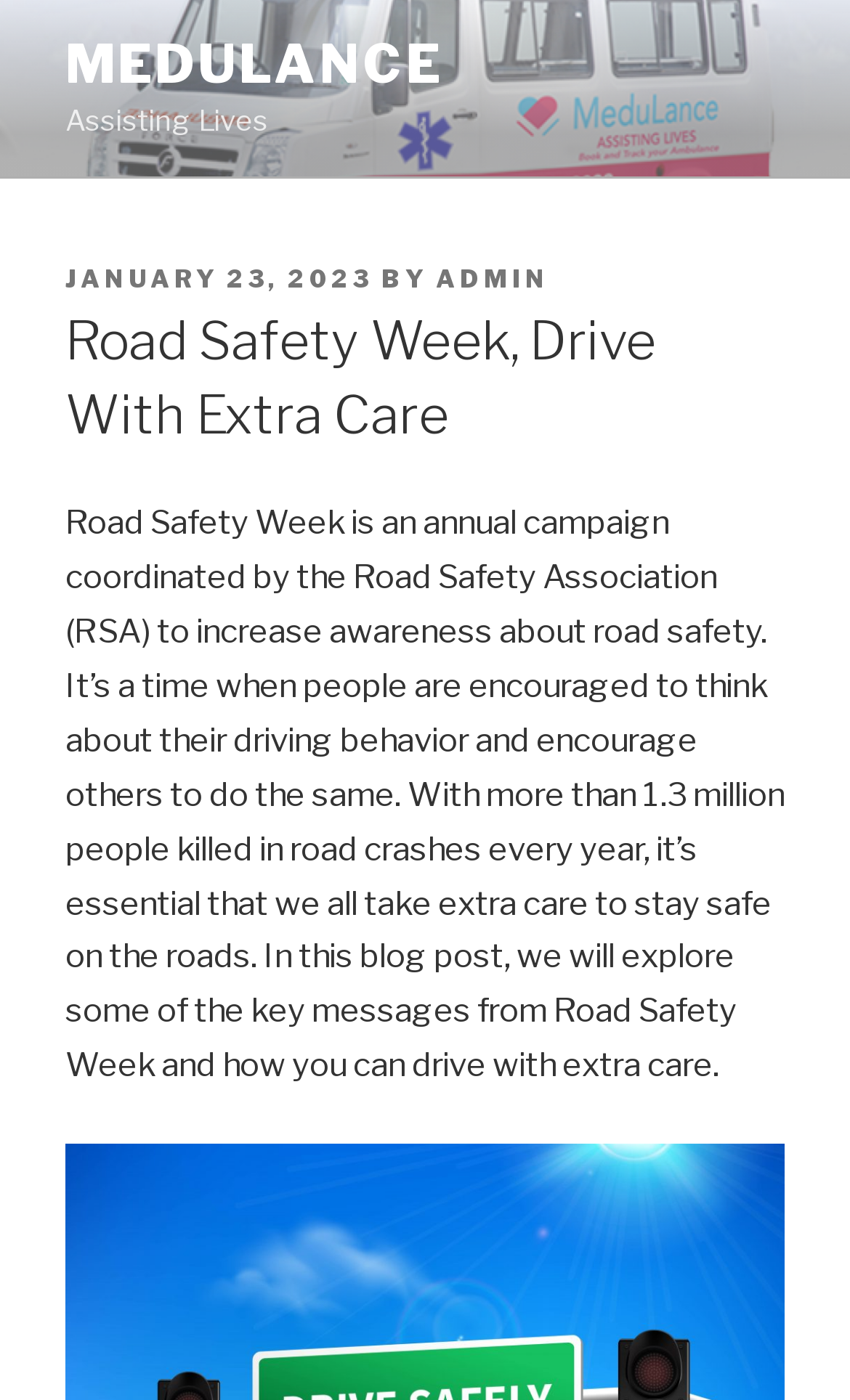Summarize the webpage comprehensively, mentioning all visible components.

The webpage is about Road Safety Week, with a focus on promoting awareness about important safety measures to follow while driving. At the top left corner, there is a link to "Skip to content". Below it, there is a large image of "Medulance" that spans the entire width of the page. 

To the right of the image, there is a link to "MEDULANCE" and a static text "Assisting Lives". Below these elements, there is a header section that contains information about the post, including the date "JANUARY 23, 2023", the author "ADMIN", and a timestamp. 

The main content of the page is a heading "Road Safety Week, Drive With Extra Care" followed by a long paragraph of text that explains the purpose of Road Safety Week, the importance of road safety, and the content of the blog post. This text section takes up most of the page's content area.